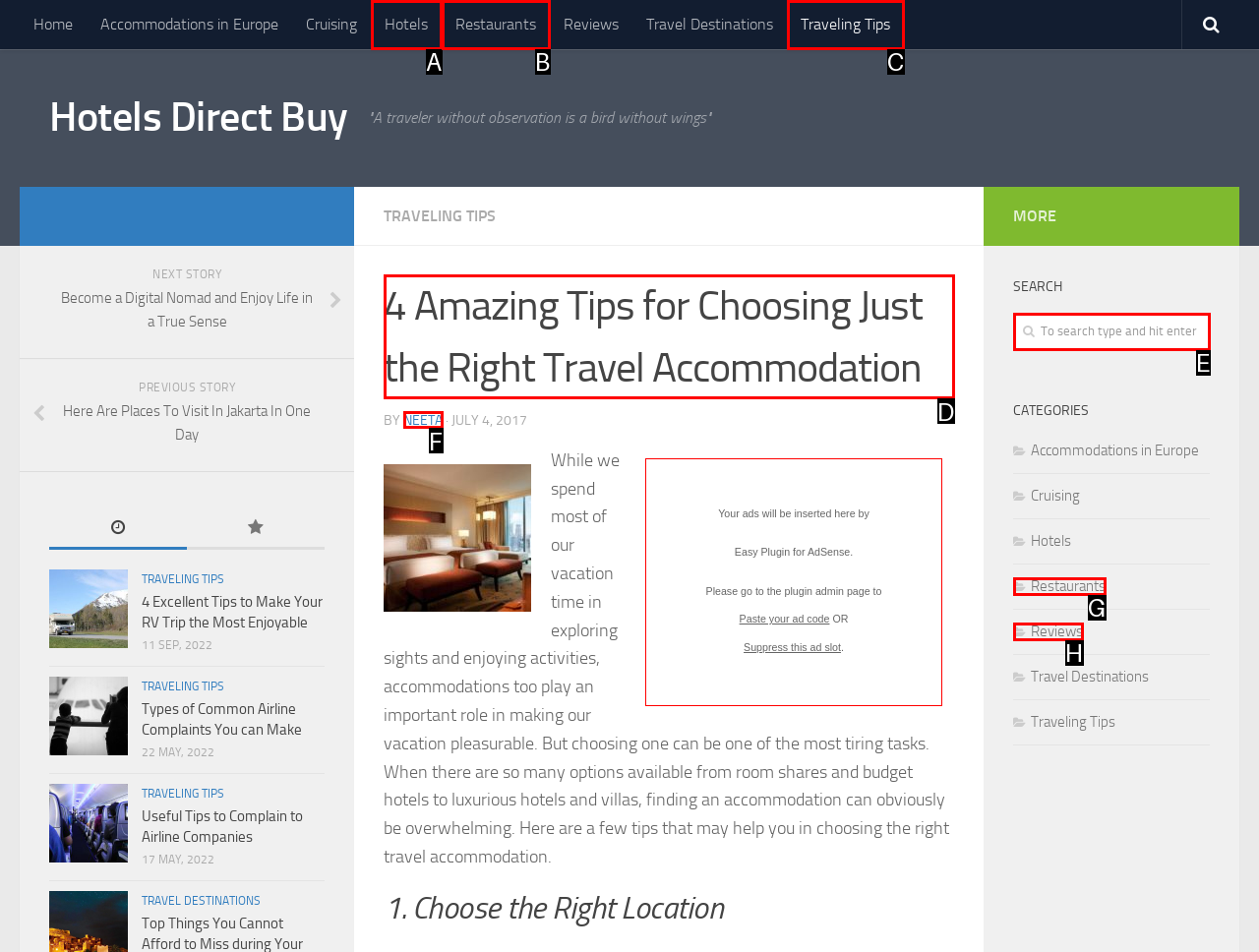Choose the letter of the option you need to click to Read the article '4 Amazing Tips for Choosing Just the Right Travel Accommodation'. Answer with the letter only.

D